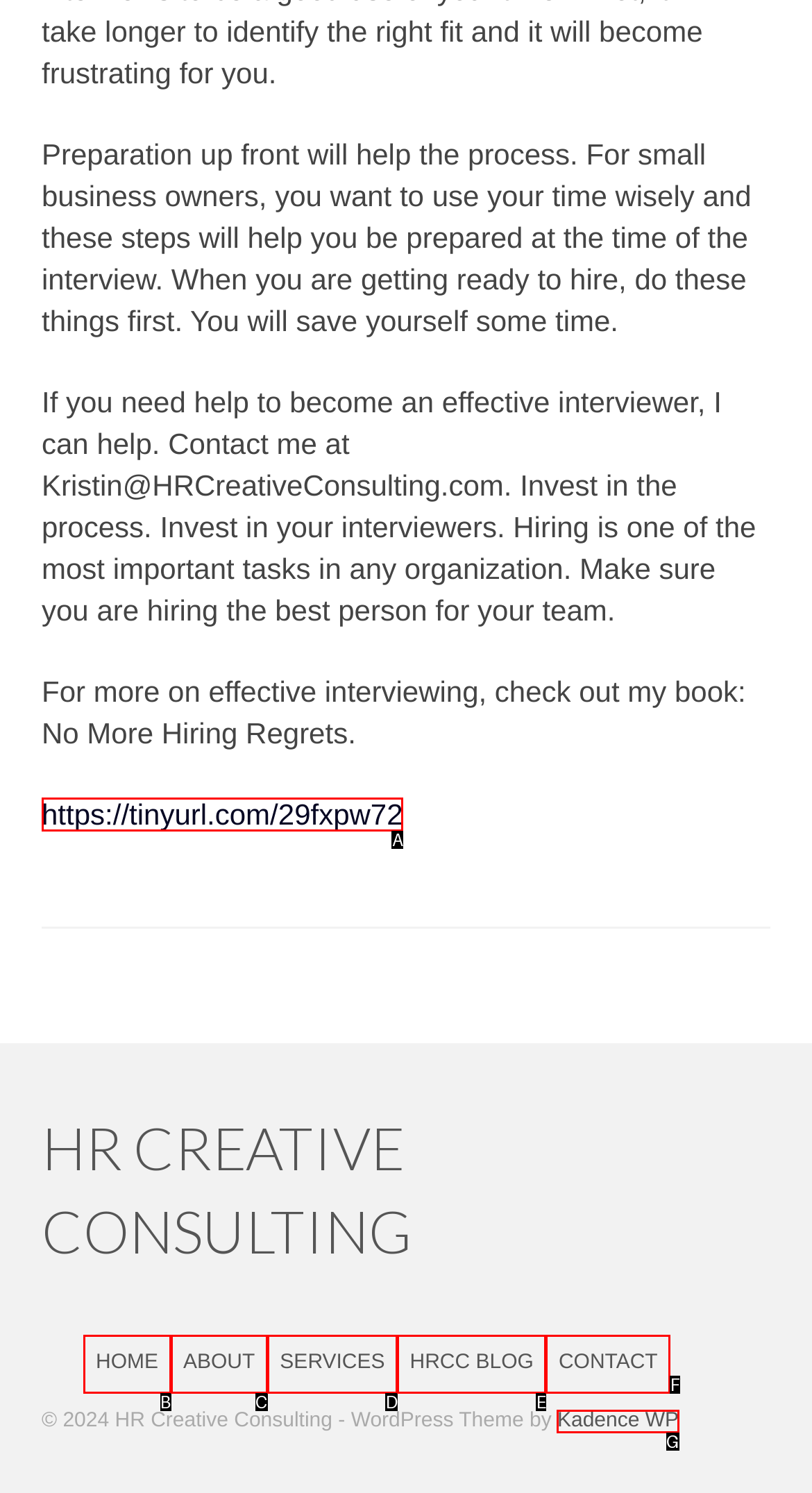Determine which option fits the element description: Kadence WP
Answer with the option’s letter directly.

G